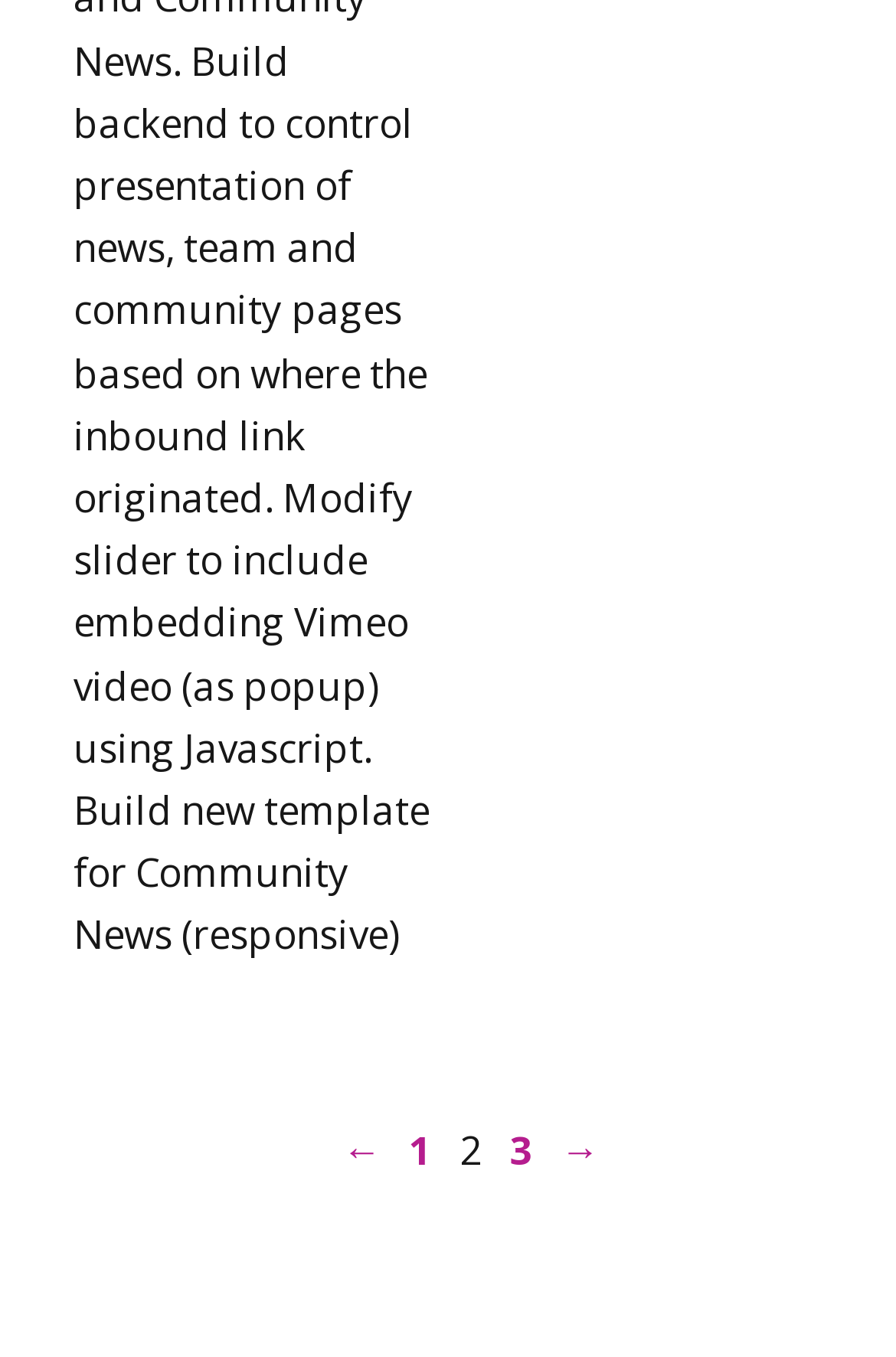Using the provided description 1, find the bounding box coordinates for the UI element. Provide the coordinates in (top-left x, top-left y, bottom-right x, bottom-right y) format, ensuring all values are between 0 and 1.

[0.456, 0.828, 0.482, 0.867]